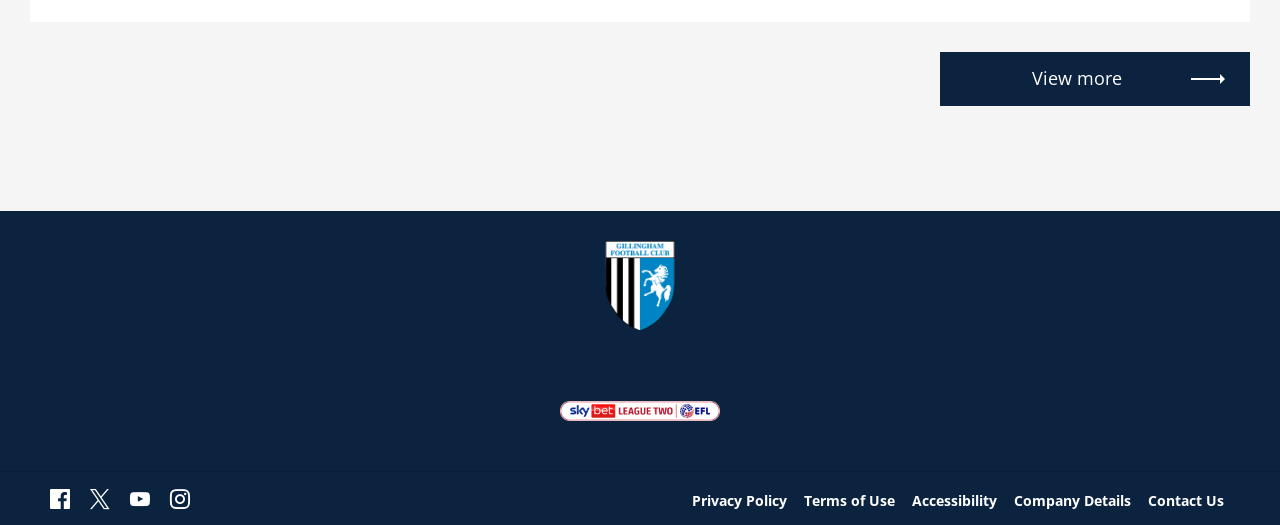Identify the bounding box coordinates for the element you need to click to achieve the following task: "Read Privacy Policy". The coordinates must be four float values ranging from 0 to 1, formatted as [left, top, right, bottom].

[0.54, 0.933, 0.616, 0.973]